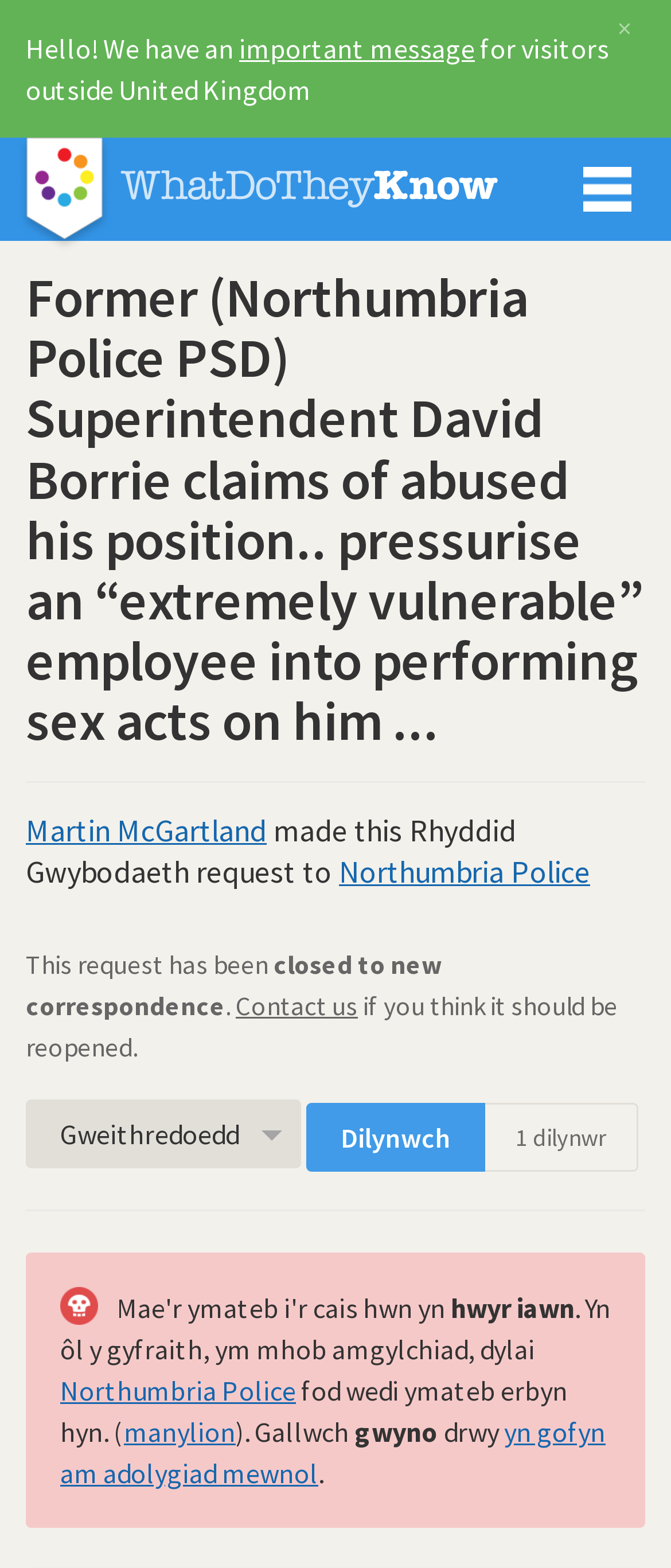What is the current status of the request?
Refer to the screenshot and deliver a thorough answer to the question presented.

The webpage indicates that the request has been closed to new correspondence, as stated in the text 'This request has been closed to new correspondence'.